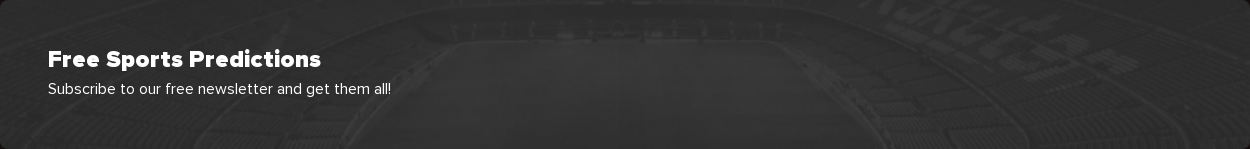Carefully observe the image and respond to the question with a detailed answer:
What type of enthusiasts is the offer attractive to?

The offer of free predictions is attractive to sports enthusiasts who are looking to gain insights into upcoming games, implying that the target audience is sports enthusiasts.